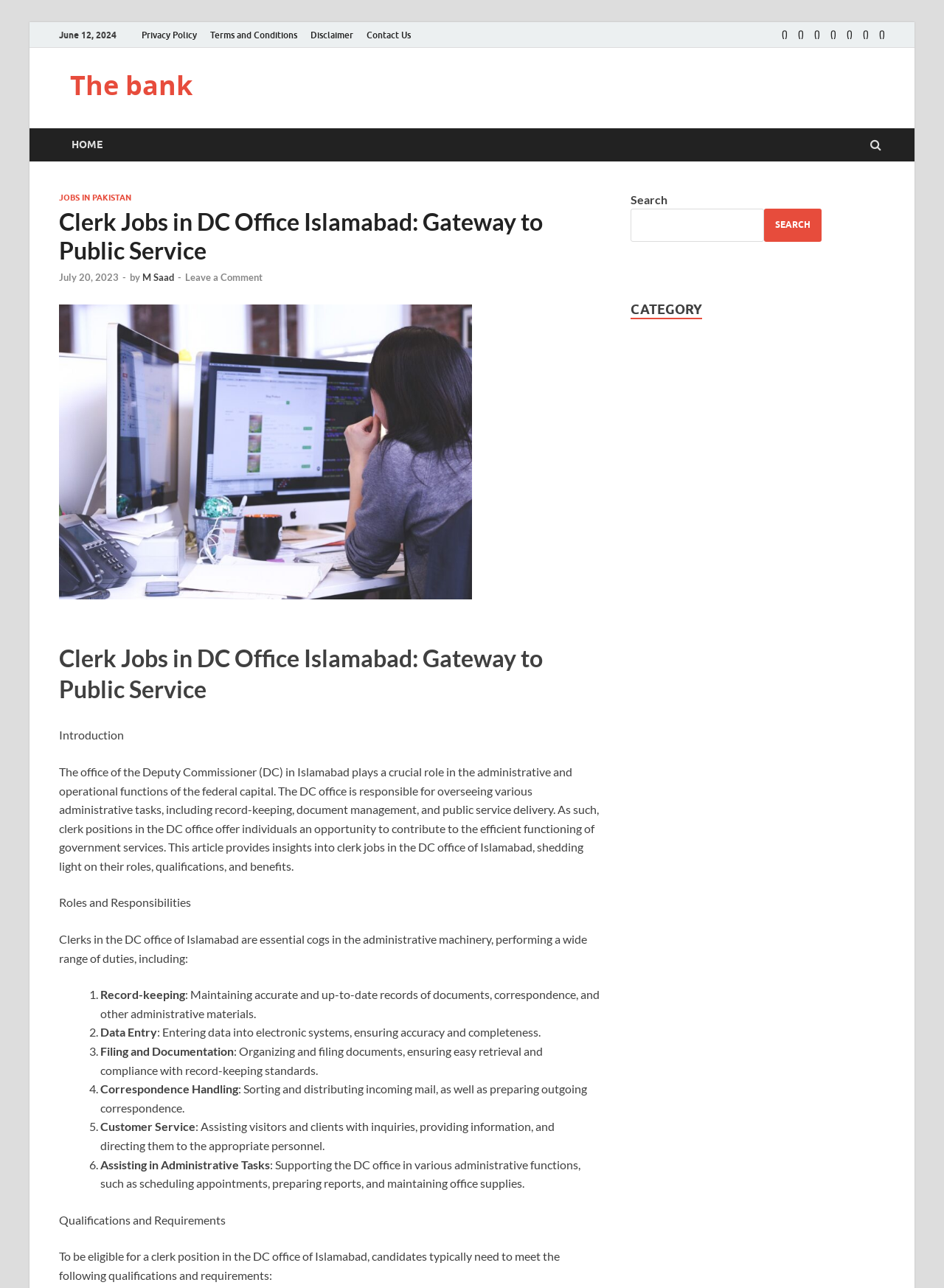Locate the UI element described as follows: "The bank". Return the bounding box coordinates as four float numbers between 0 and 1 in the order [left, top, right, bottom].

[0.074, 0.052, 0.204, 0.08]